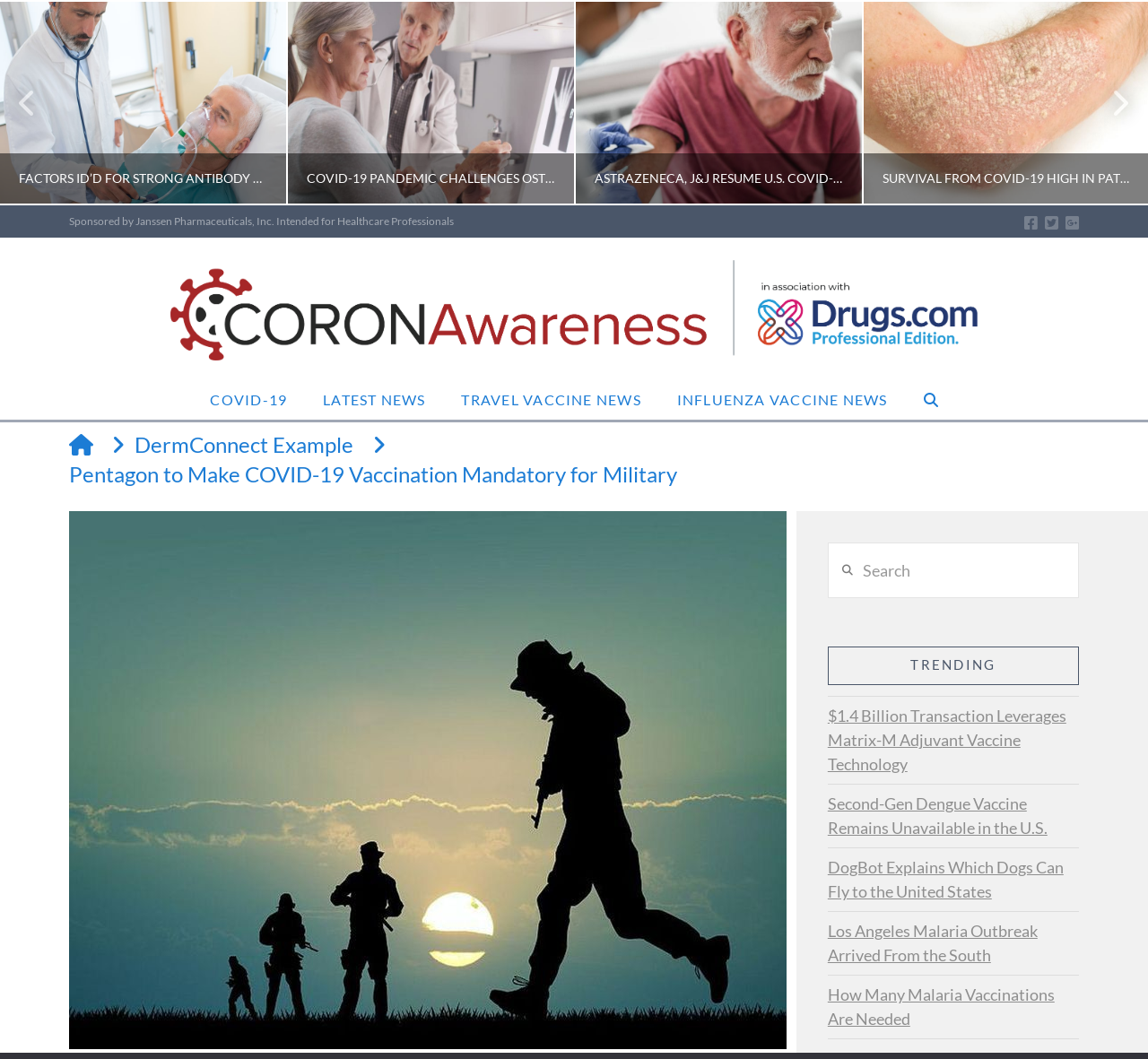Determine the bounding box coordinates for the element that should be clicked to follow this instruction: "Explore the latest news". The coordinates should be given as four float numbers between 0 and 1, in the format [left, top, right, bottom].

[0.266, 0.341, 0.386, 0.383]